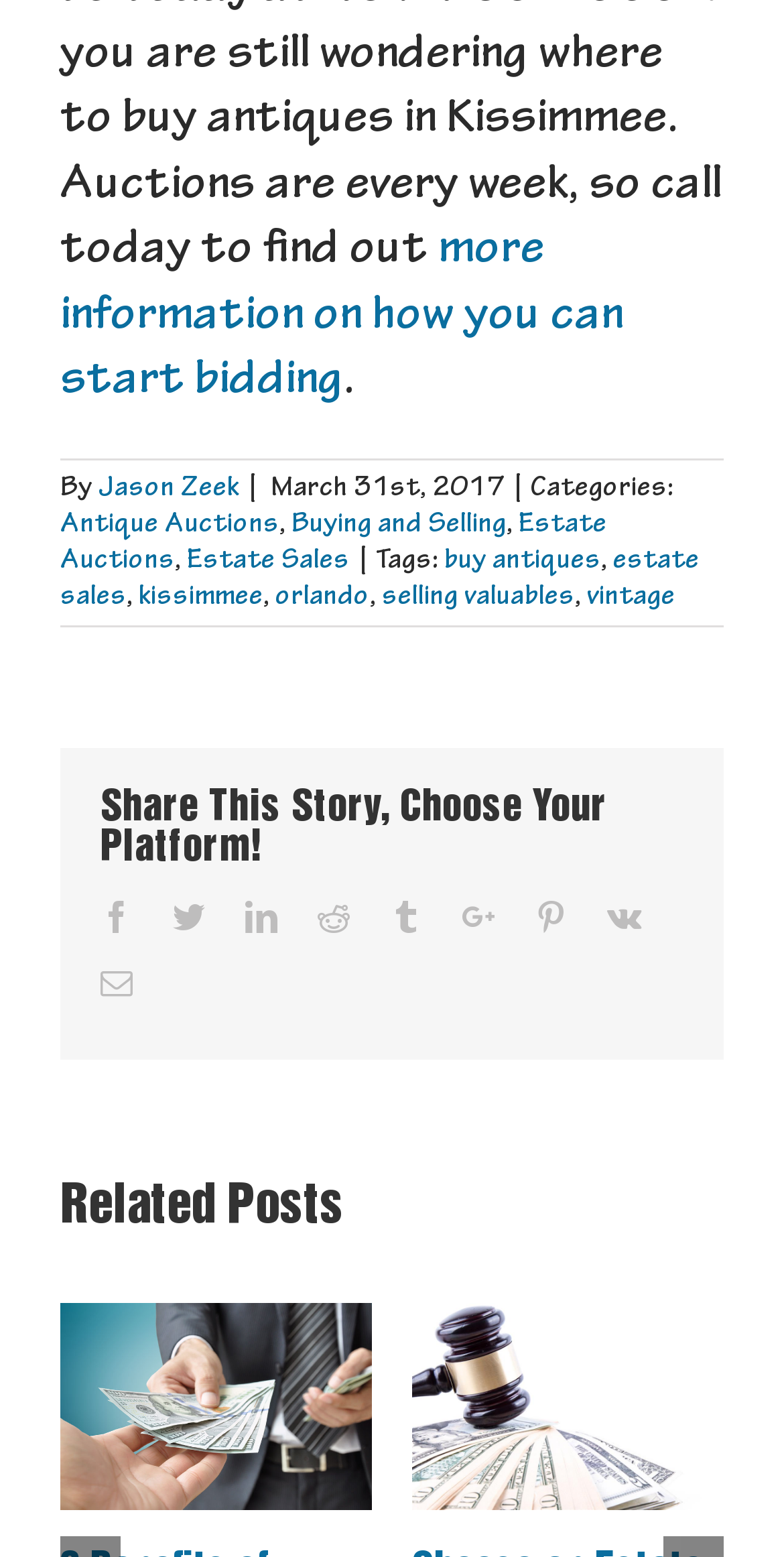Please locate the bounding box coordinates of the element's region that needs to be clicked to follow the instruction: "View the 'Want To Sell Memorabilia? Check With Us First' post". The bounding box coordinates should be provided as four float numbers between 0 and 1, i.e., [left, top, right, bottom].

[0.664, 0.888, 0.756, 0.935]